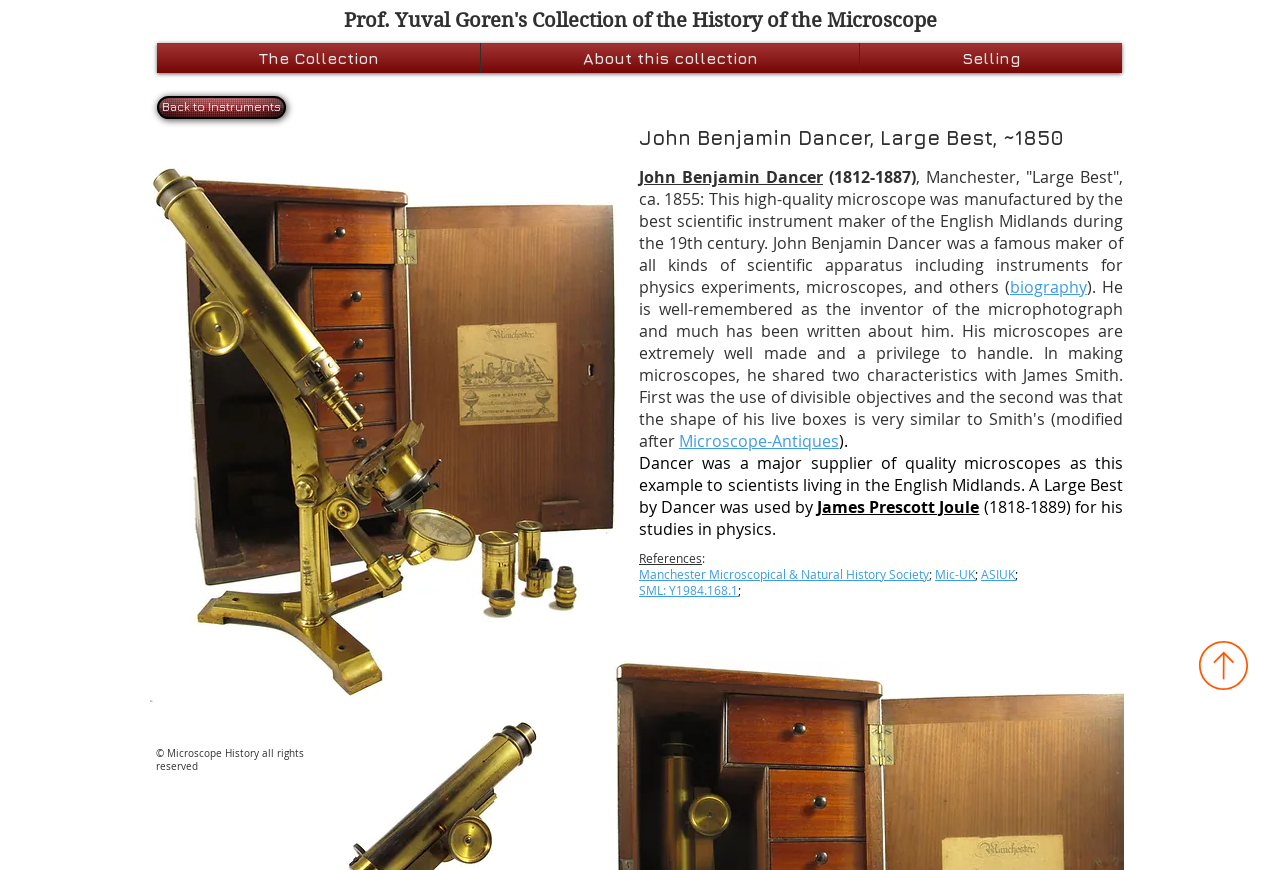Pinpoint the bounding box coordinates of the area that should be clicked to complete the following instruction: "Go to the collection". The coordinates must be given as four float numbers between 0 and 1, i.e., [left, top, right, bottom].

[0.127, 0.049, 0.371, 0.084]